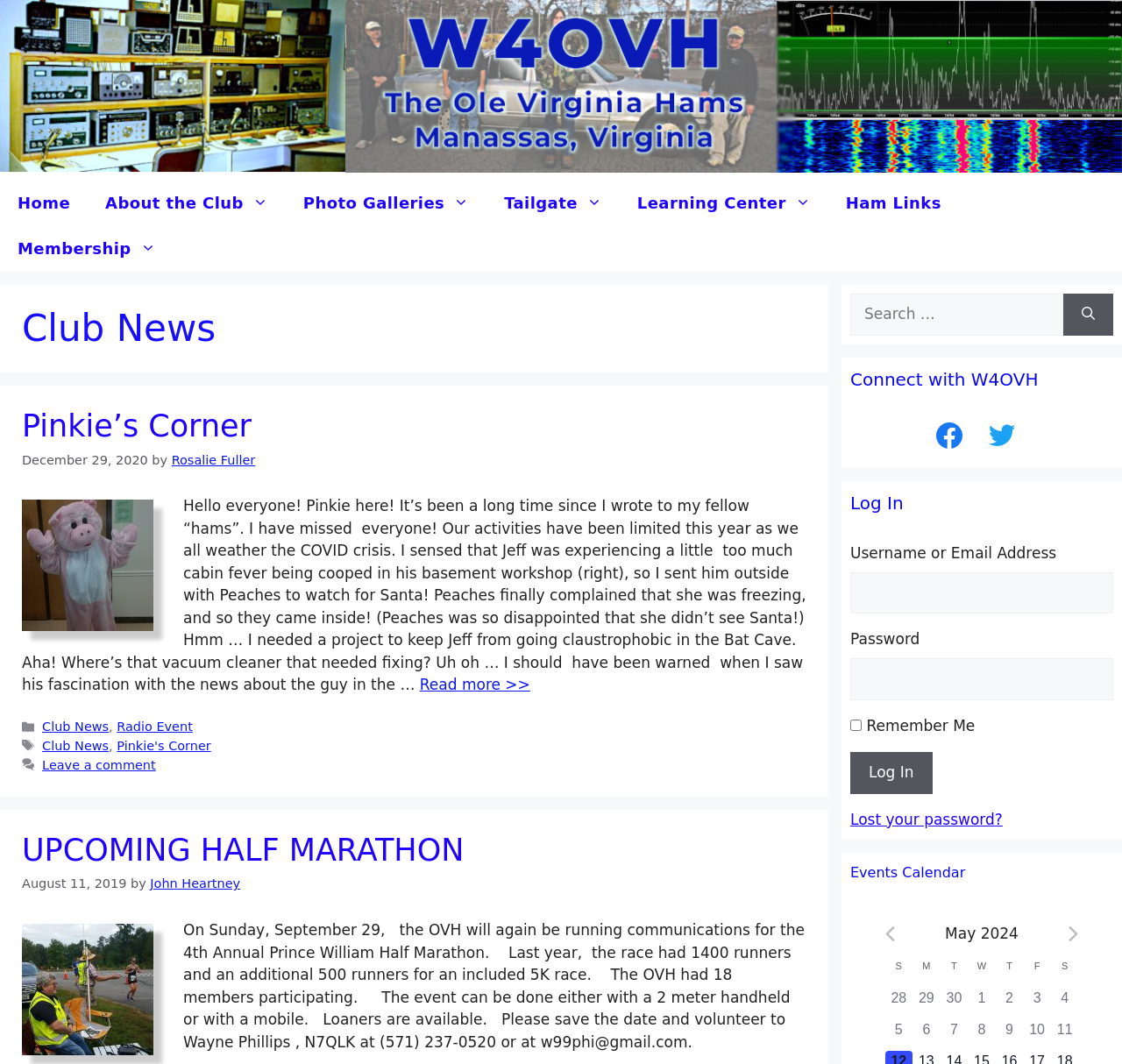Locate the bounding box coordinates of the clickable area to execute the instruction: "Read more about 'Pinkie’s Corner'". Provide the coordinates as four float numbers between 0 and 1, represented as [left, top, right, bottom].

[0.374, 0.635, 0.473, 0.652]